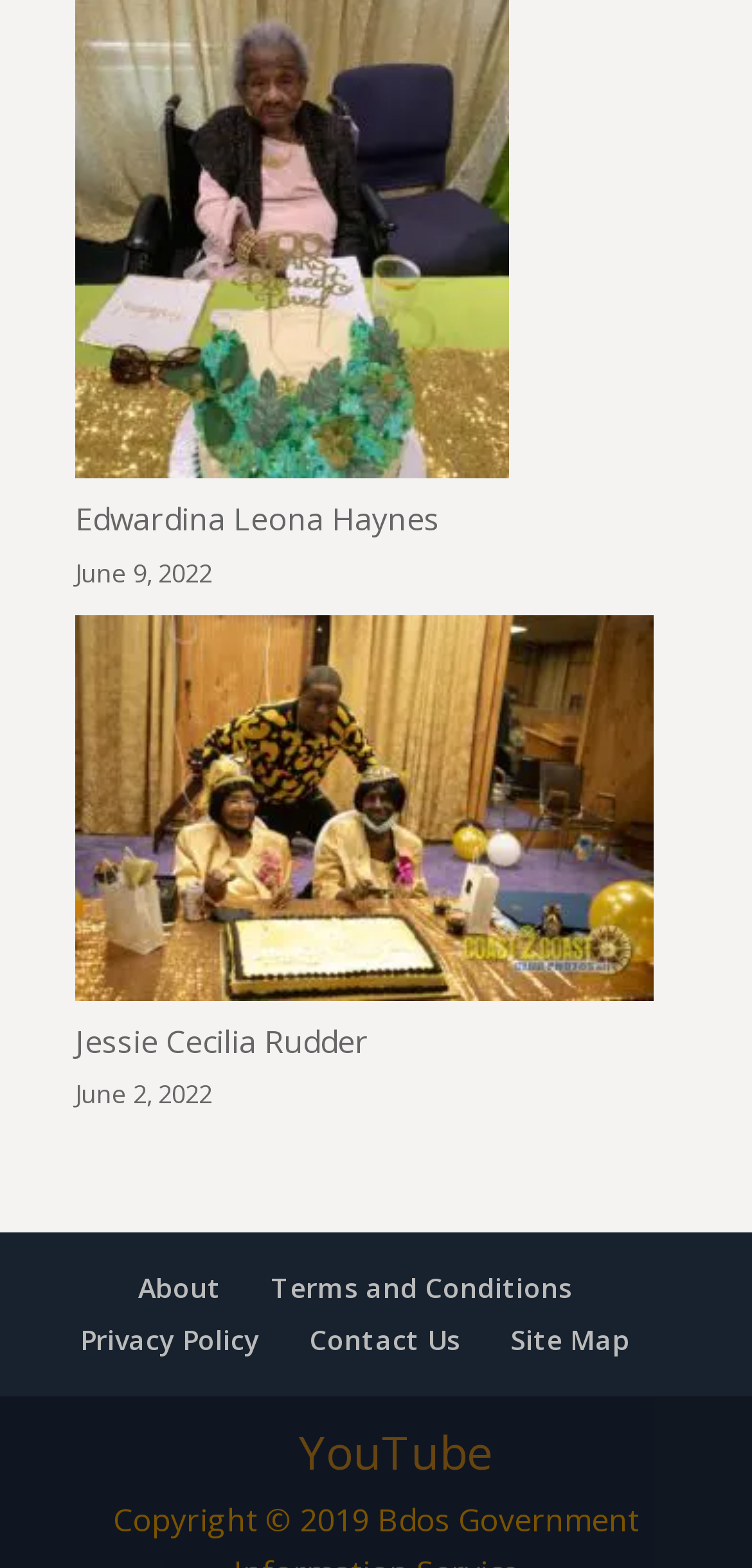Show the bounding box coordinates for the HTML element as described: "Privacy Policy".

[0.106, 0.843, 0.345, 0.866]